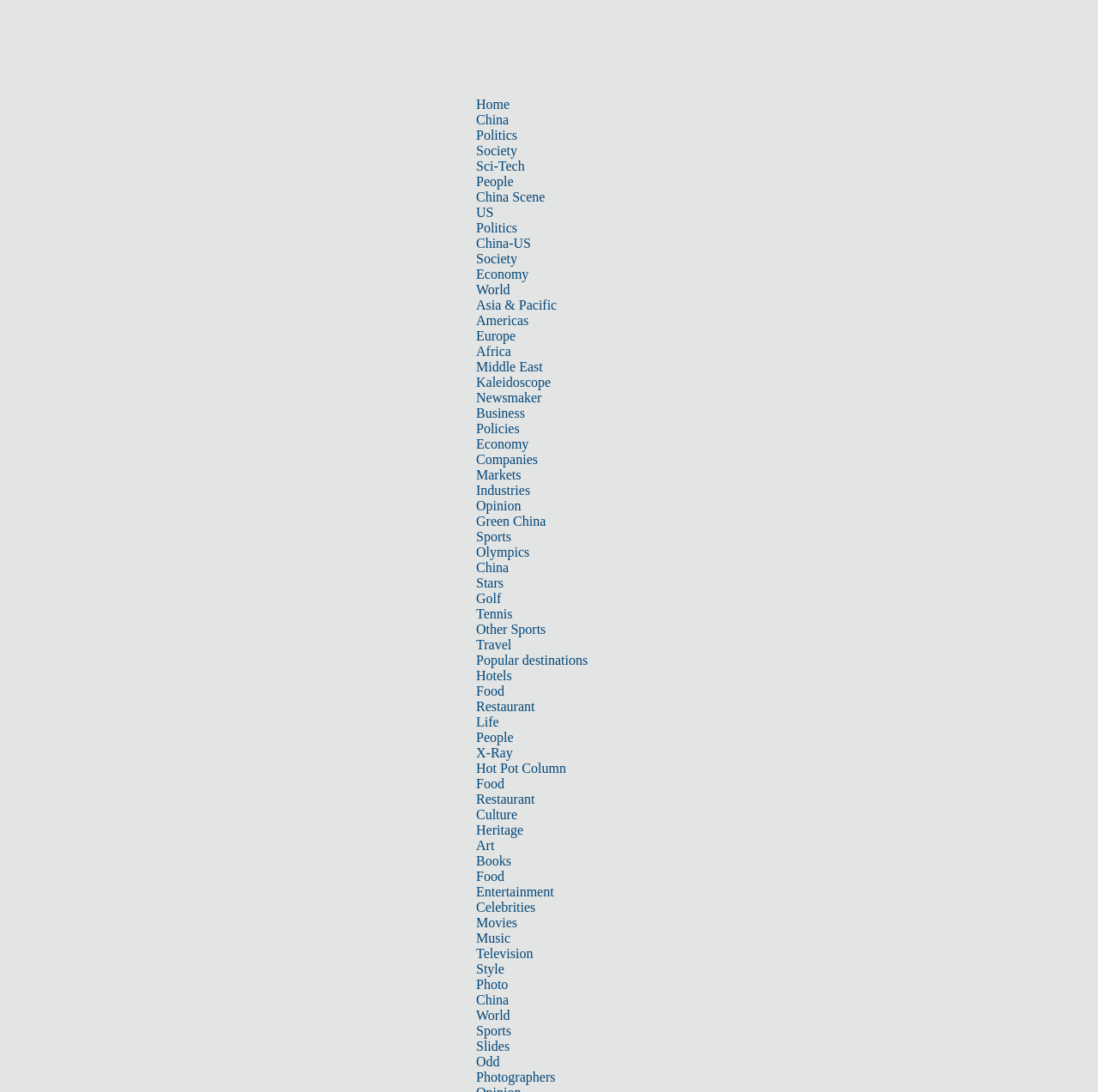Using the format (top-left x, top-left y, bottom-right x, bottom-right y), provide the bounding box coordinates for the described UI element. All values should be floating point numbers between 0 and 1: China Scene

[0.434, 0.174, 0.496, 0.187]